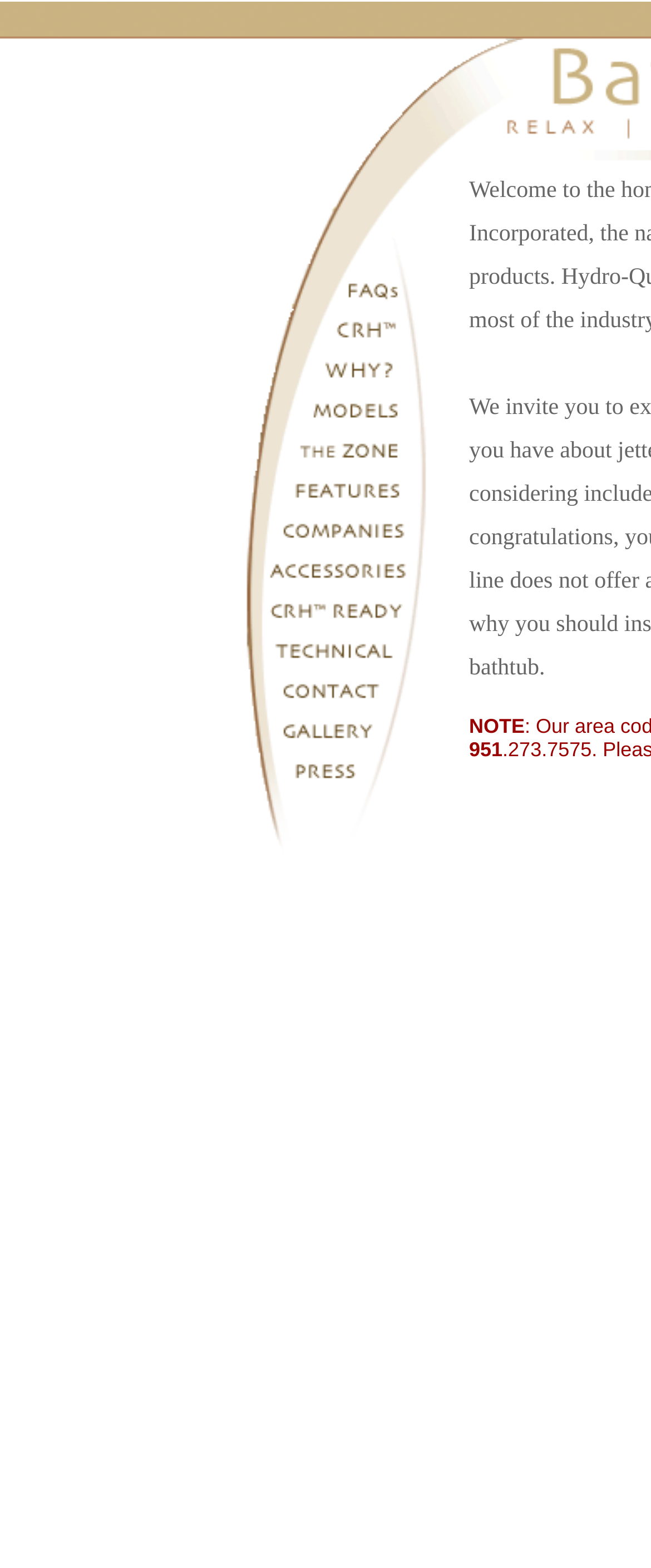Determine the bounding box coordinates for the region that must be clicked to execute the following instruction: "click the third navigation link".

[0.0, 0.235, 0.679, 0.253]